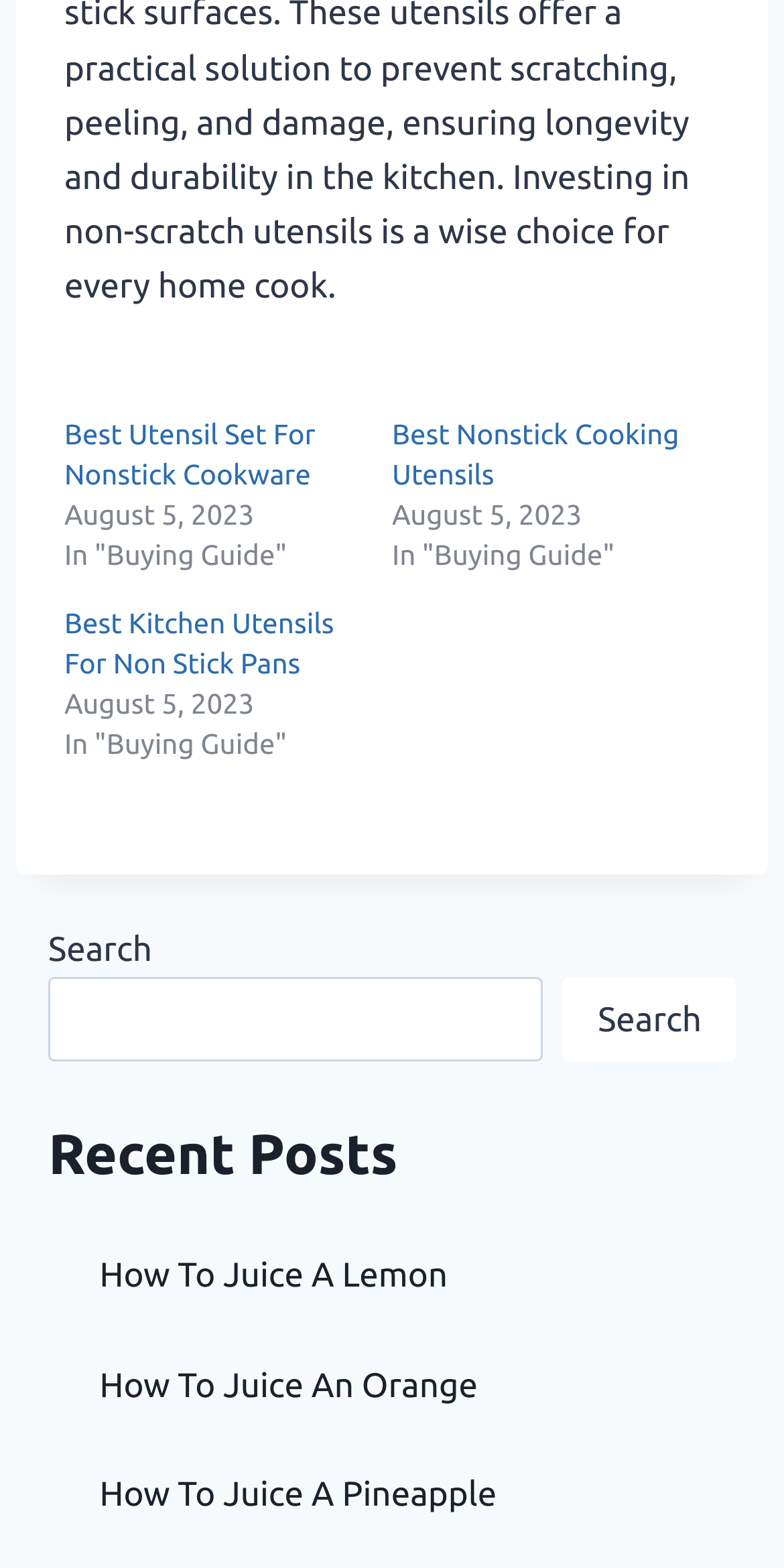Please determine the bounding box coordinates of the section I need to click to accomplish this instruction: "Search using the search button".

[0.719, 0.623, 0.938, 0.678]